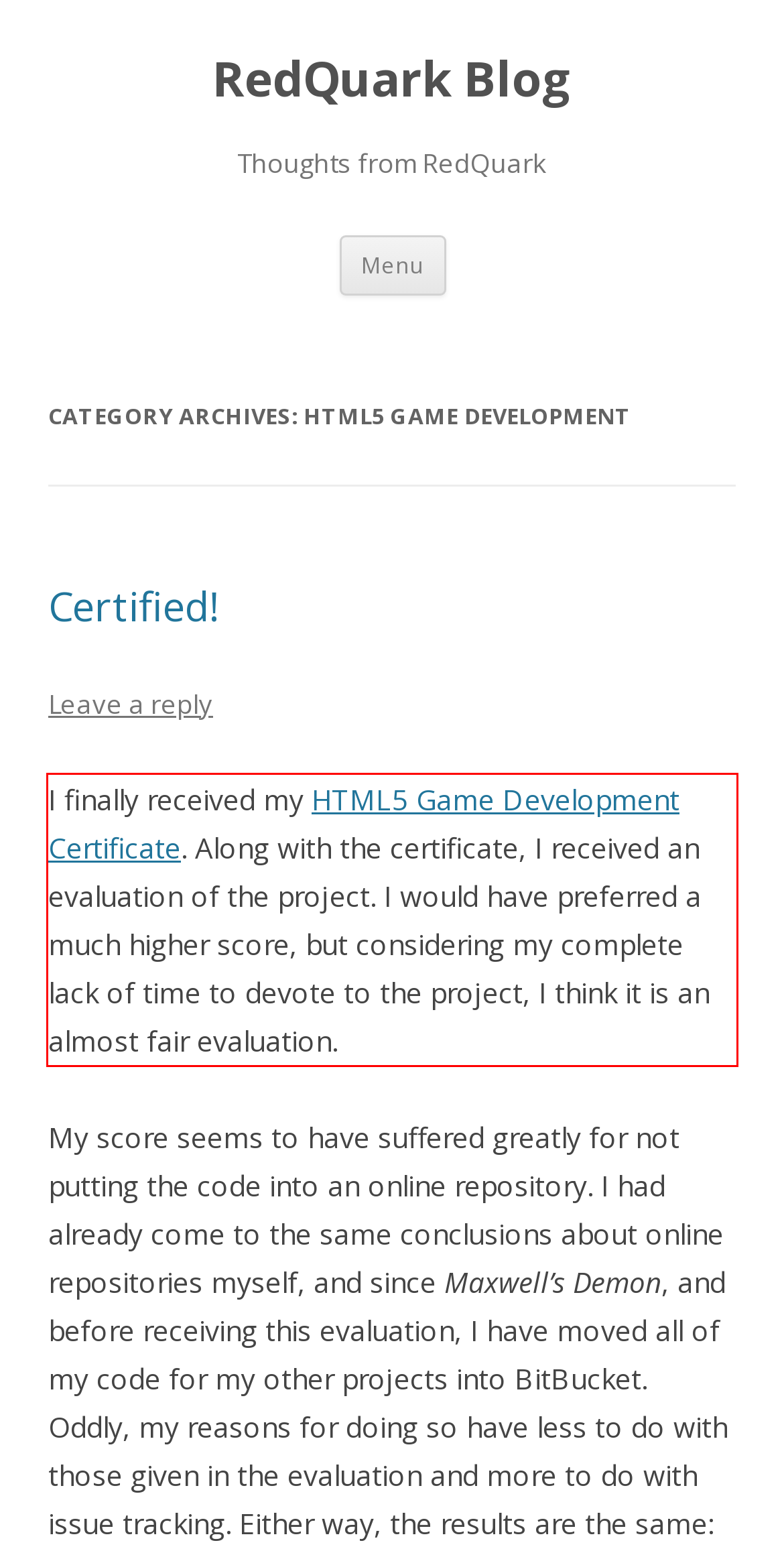Please perform OCR on the text content within the red bounding box that is highlighted in the provided webpage screenshot.

I finally received my HTML5 Game Development Certificate. Along with the certificate, I received an evaluation of the project. I would have preferred a much higher score, but considering my complete lack of time to devote to the project, I think it is an almost fair evaluation.